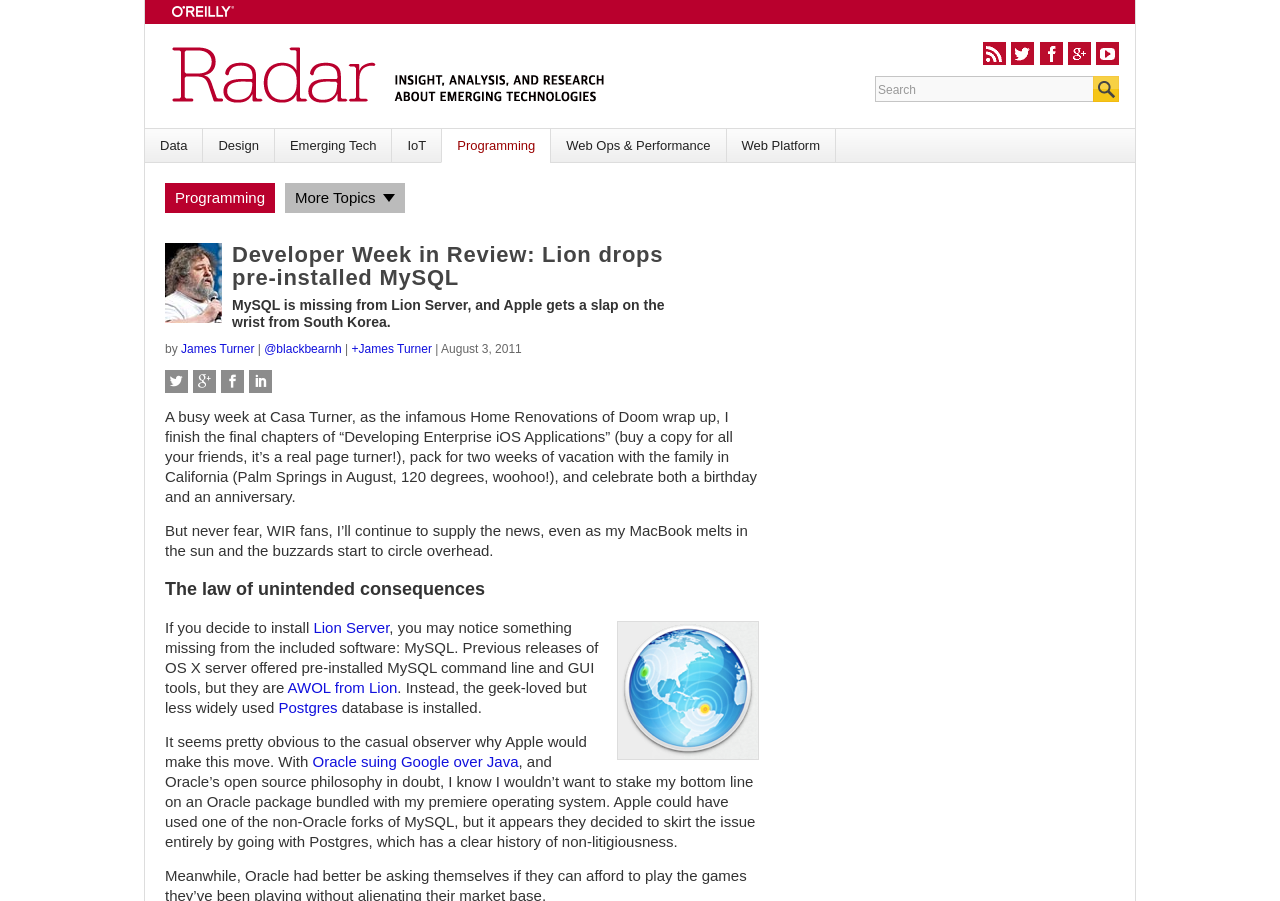Locate the bounding box coordinates of the element I should click to achieve the following instruction: "Contact the author".

None